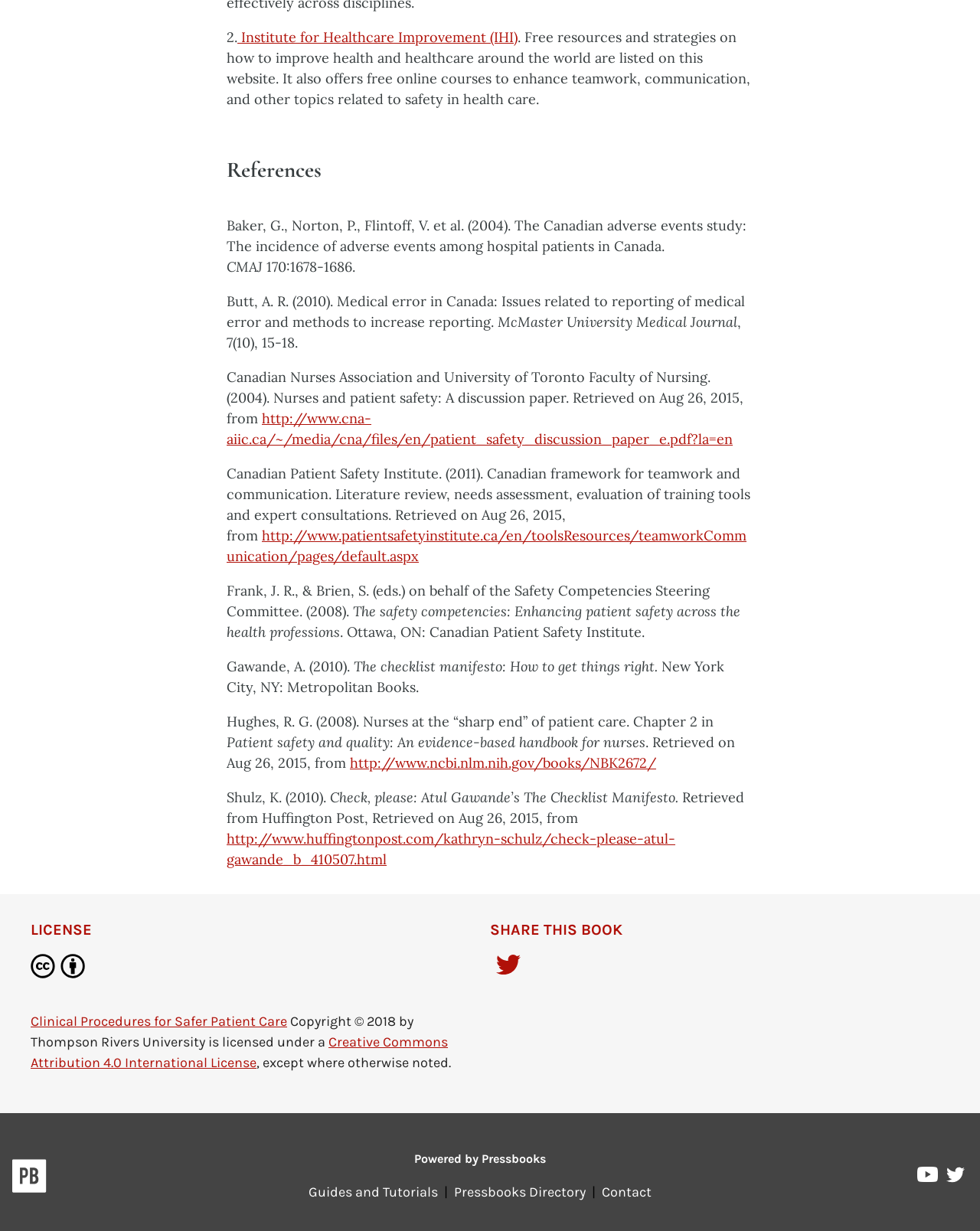Respond with a single word or phrase to the following question: What is the license under which the book is published?

Creative Commons Attribution 4.0 International License